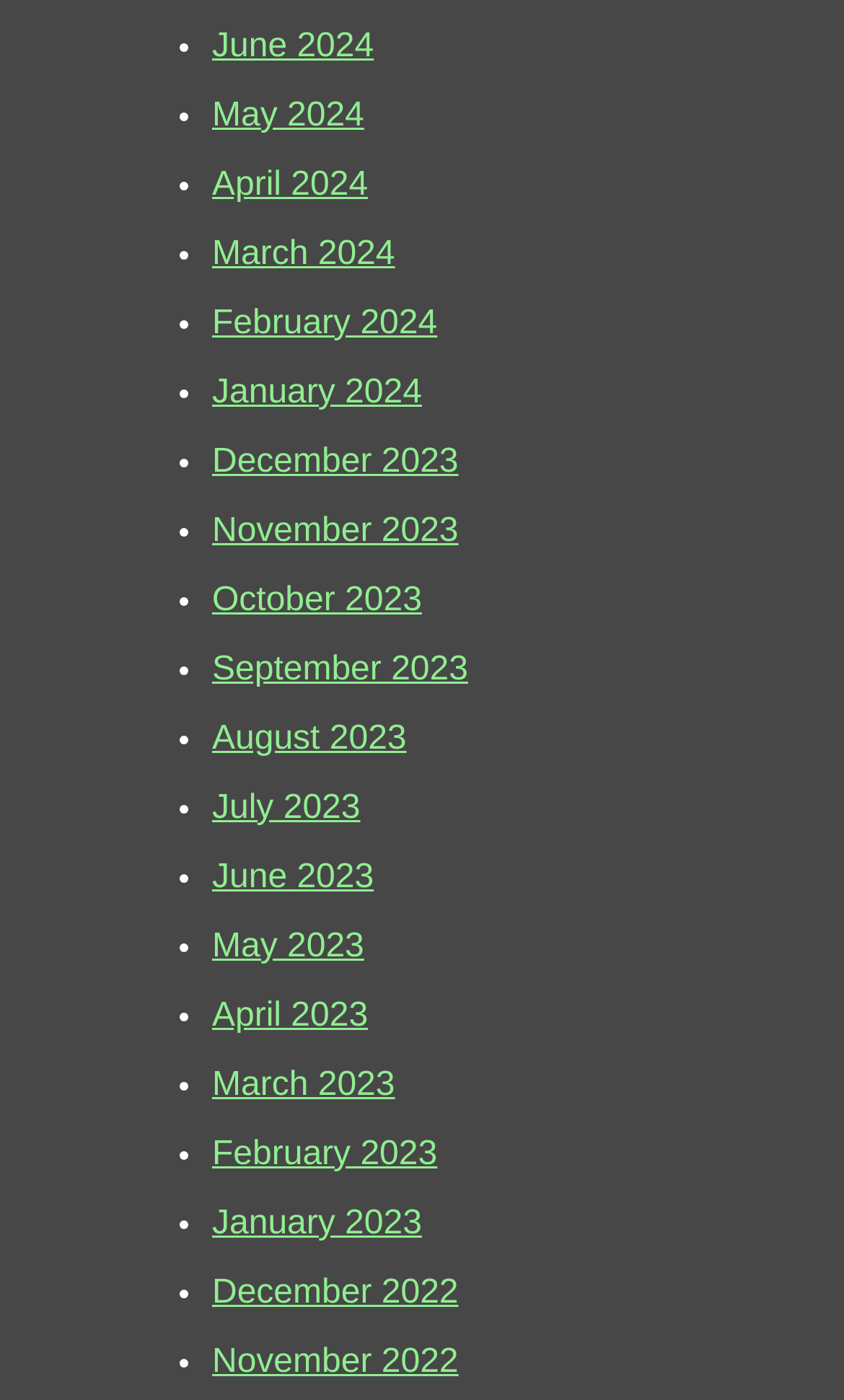Find the bounding box coordinates for the area that should be clicked to accomplish the instruction: "View August 2023".

[0.251, 0.514, 0.482, 0.541]